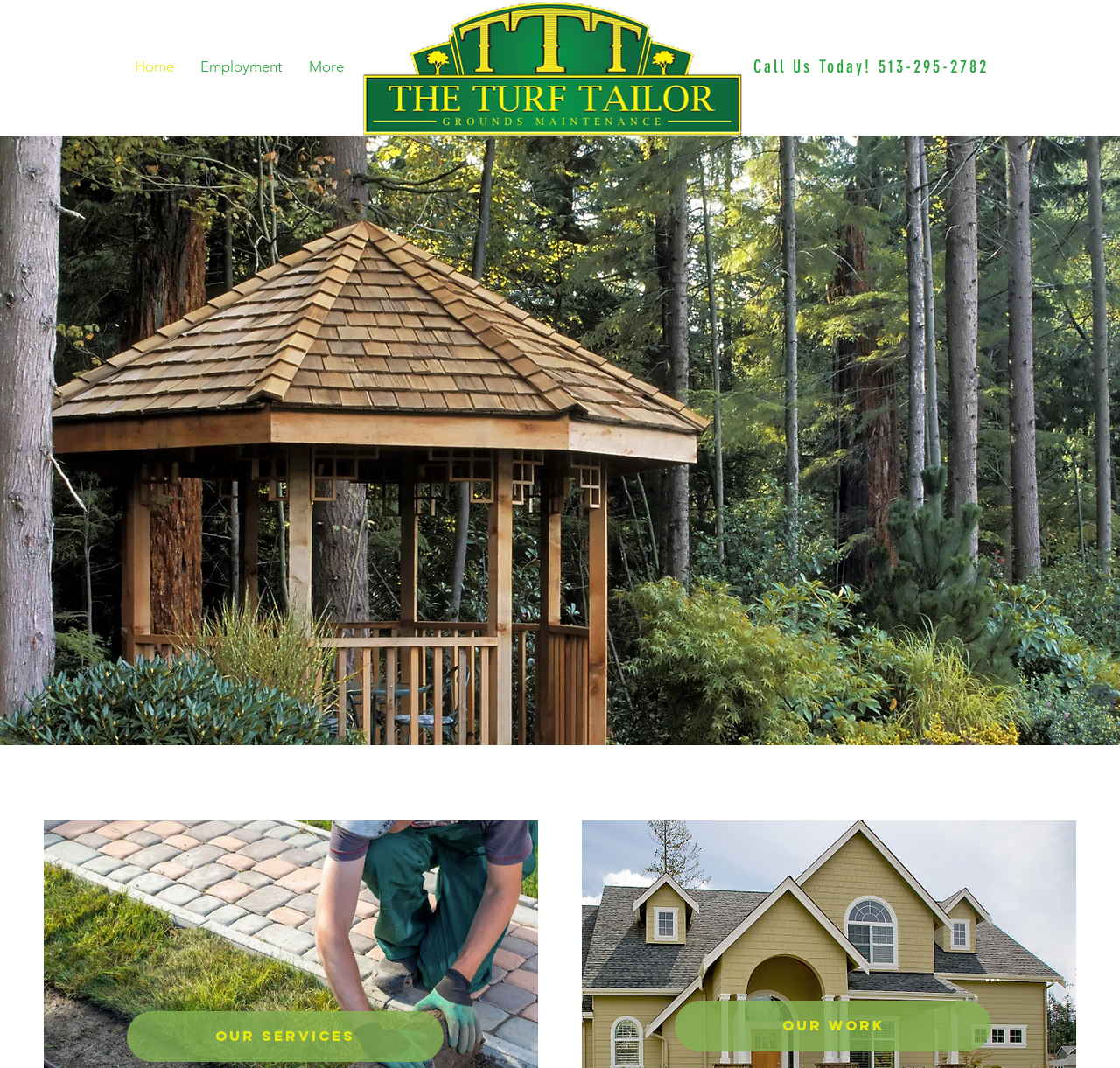Offer a detailed explanation of the webpage layout and contents.

The webpage is titled "Home | The Turf Tailor" and appears to be the homepage of a company. At the top left, there is a navigation menu labeled "Site" that contains three links: "Home", "Employment", and "More". 

To the right of the navigation menu, there is a prominent heading that reads "Call Us Today! 513-295-2782". Above this heading, there is a logo image, "LogoTransparentSmall (2).png", which spans almost half of the page width.

Below the navigation menu and the heading, there is a slideshow region that occupies most of the page width. At the bottom of the page, there are two links: "Our Services" on the left and "Our work" on the right.